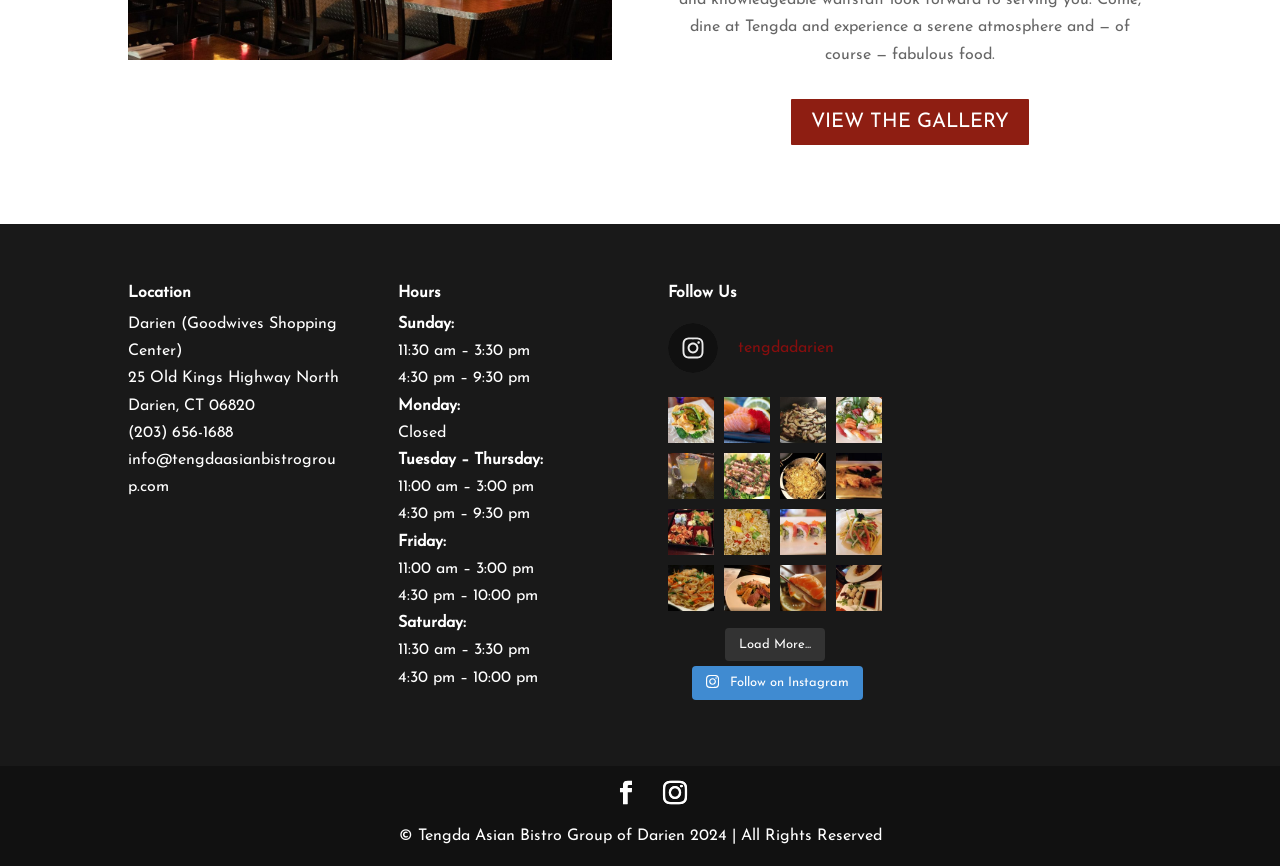Please specify the bounding box coordinates of the clickable region to carry out the following instruction: "View the location on map". The coordinates should be four float numbers between 0 and 1, in the format [left, top, right, bottom].

[0.1, 0.329, 0.267, 0.359]